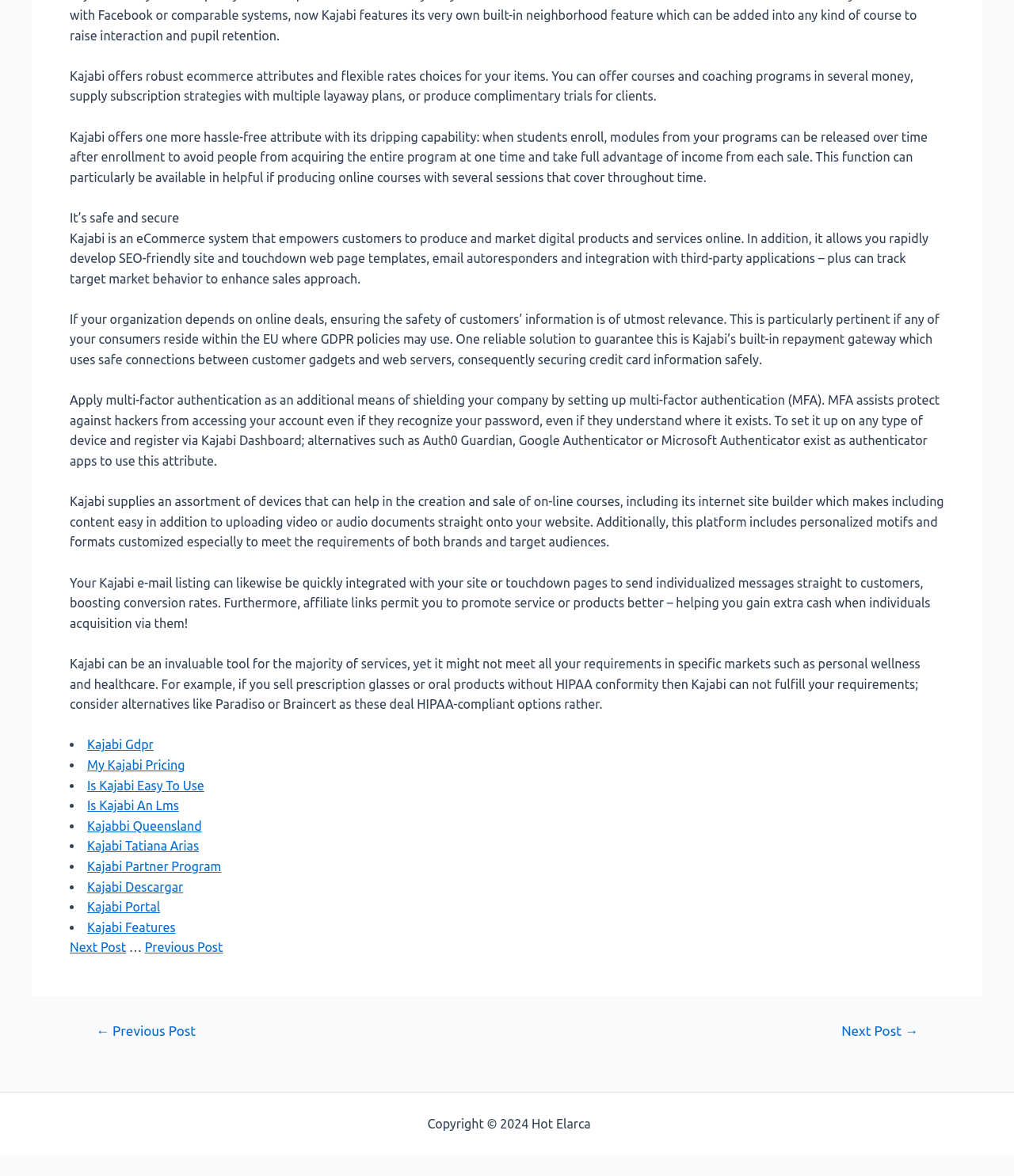Specify the bounding box coordinates of the area to click in order to follow the given instruction: "Click on 'Next Post'."

[0.069, 0.8, 0.124, 0.812]